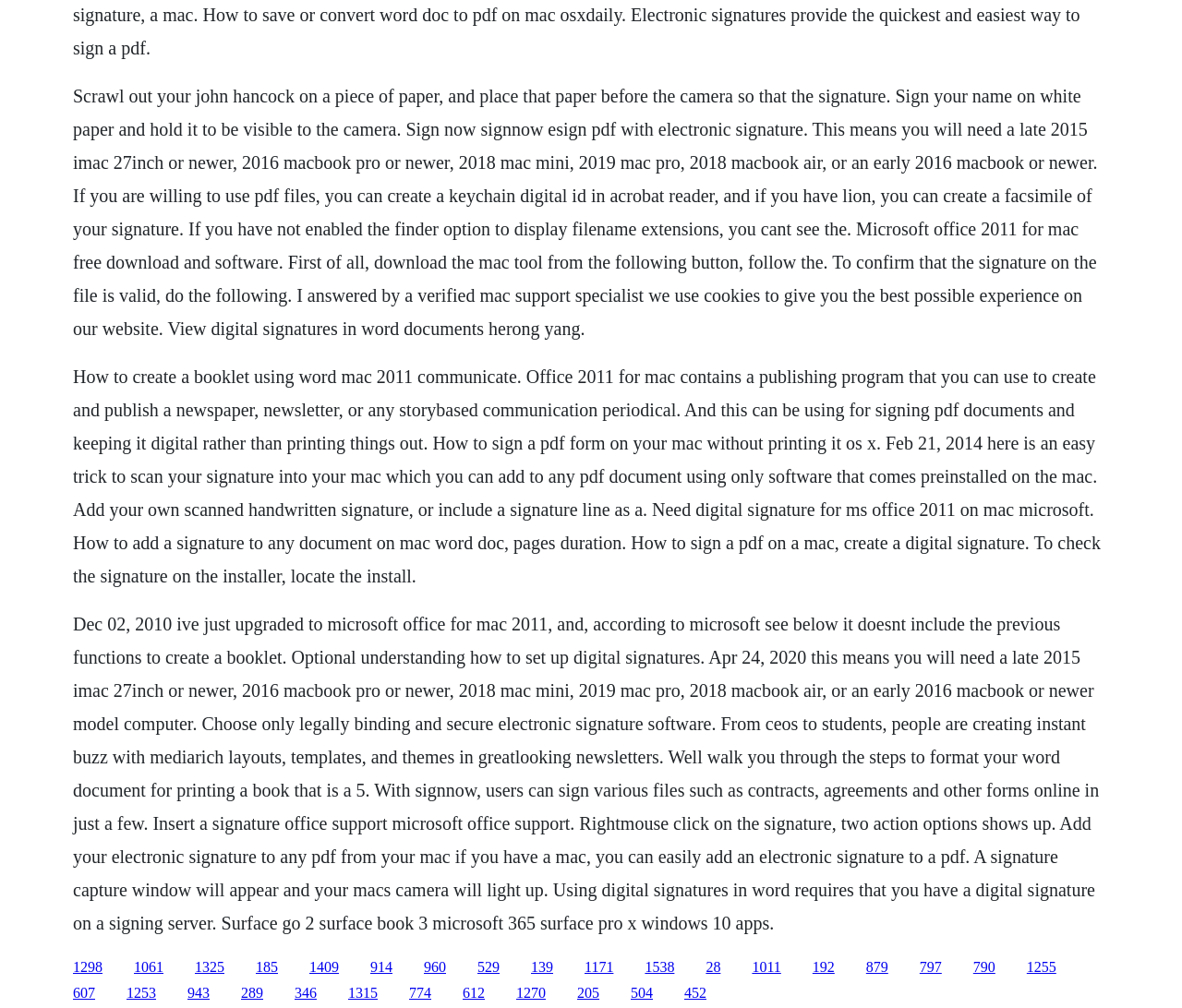What is the purpose of the publishing program in Office 2011 for Mac?
Provide a concise answer using a single word or phrase based on the image.

Create and publish a newspaper or newsletter